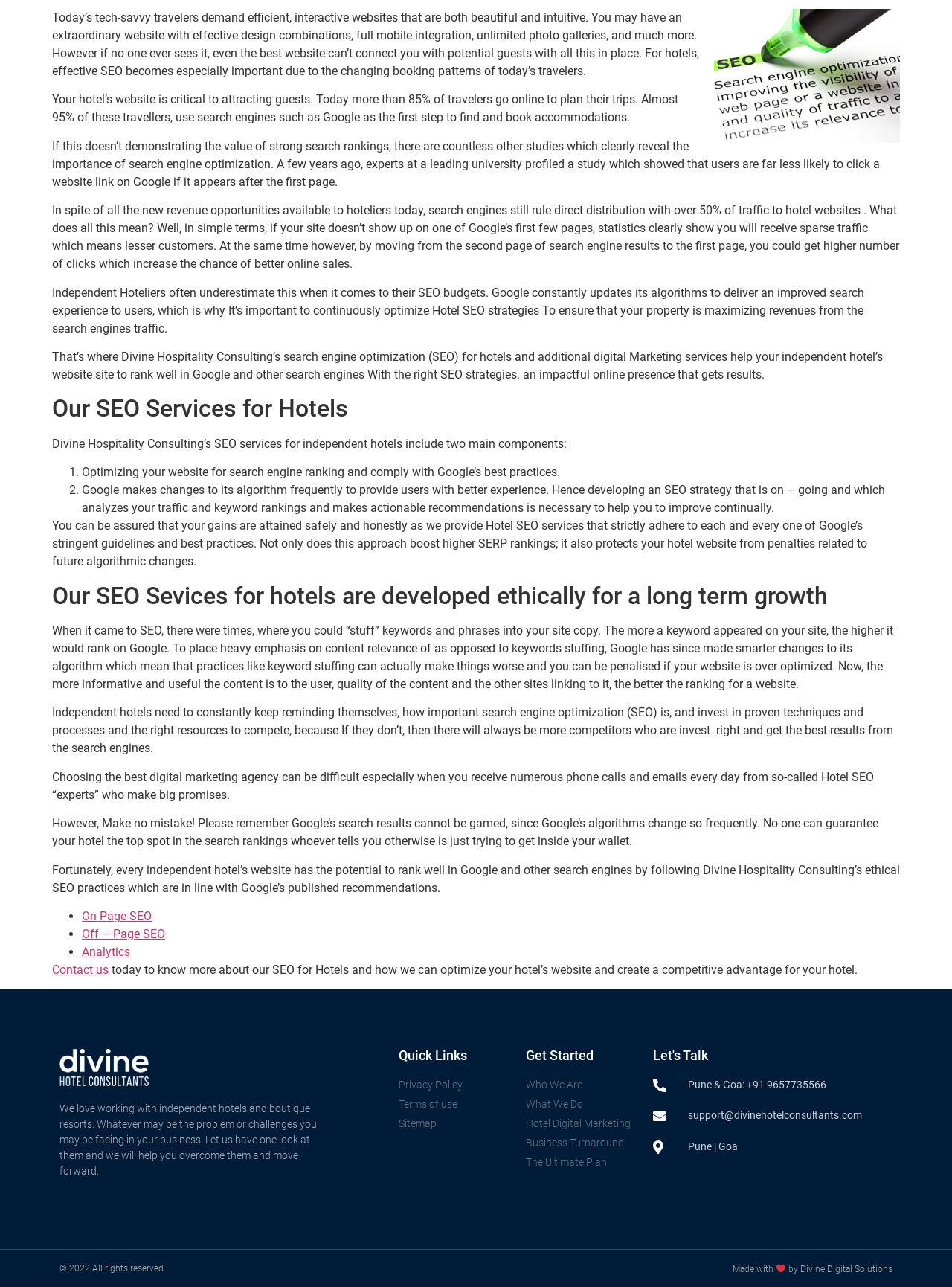Determine the bounding box of the UI element mentioned here: "On Page SEO". The coordinates must be in the format [left, top, right, bottom] with values ranging from 0 to 1.

[0.086, 0.706, 0.159, 0.717]